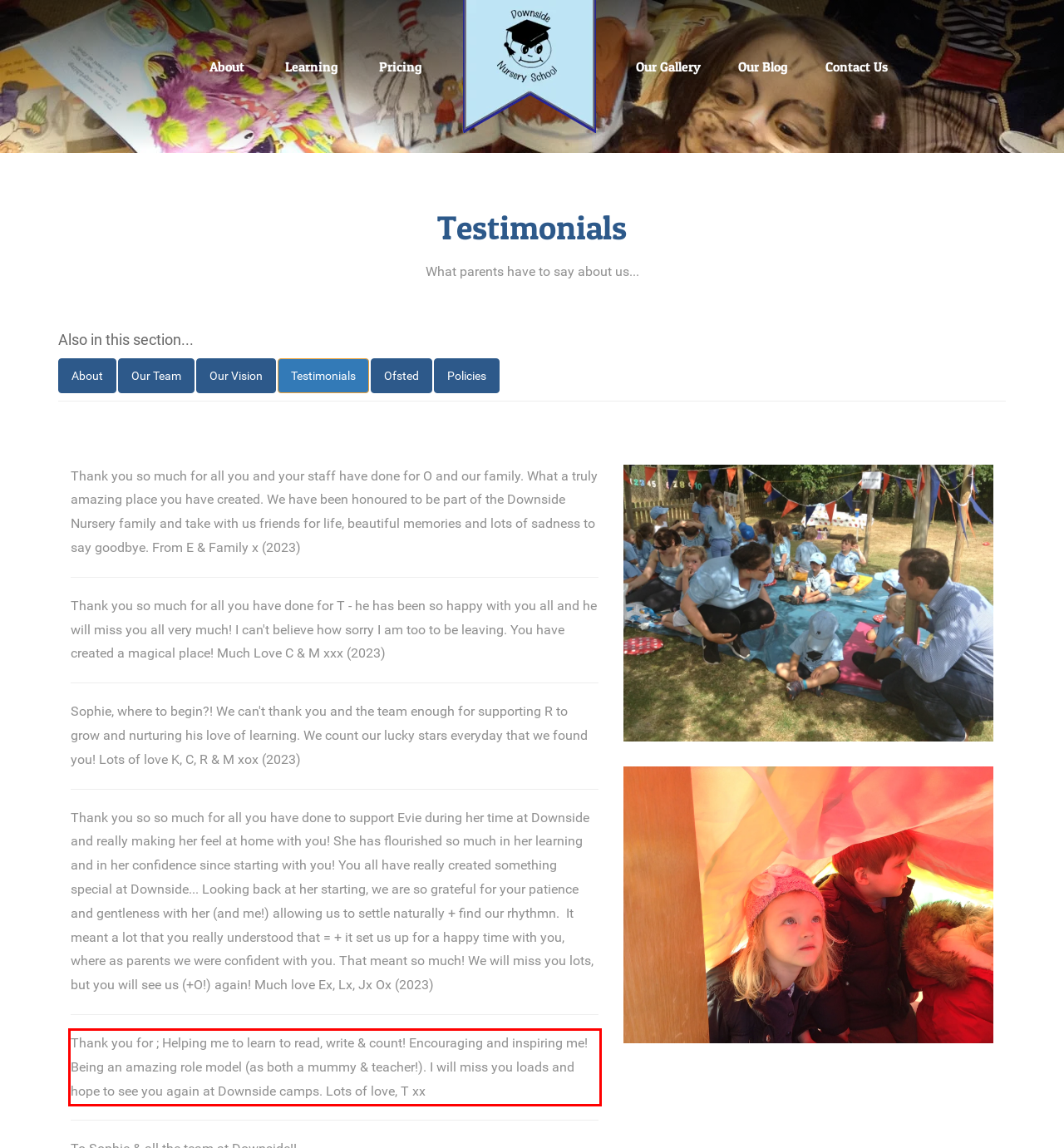Look at the screenshot of the webpage, locate the red rectangle bounding box, and generate the text content that it contains.

Thank you for ; Helping me to learn to read, write & count! Encouraging and inspiring me! Being an amazing role model (as both a mummy & teacher!). I will miss you loads and hope to see you again at Downside camps. Lots of love, T xx